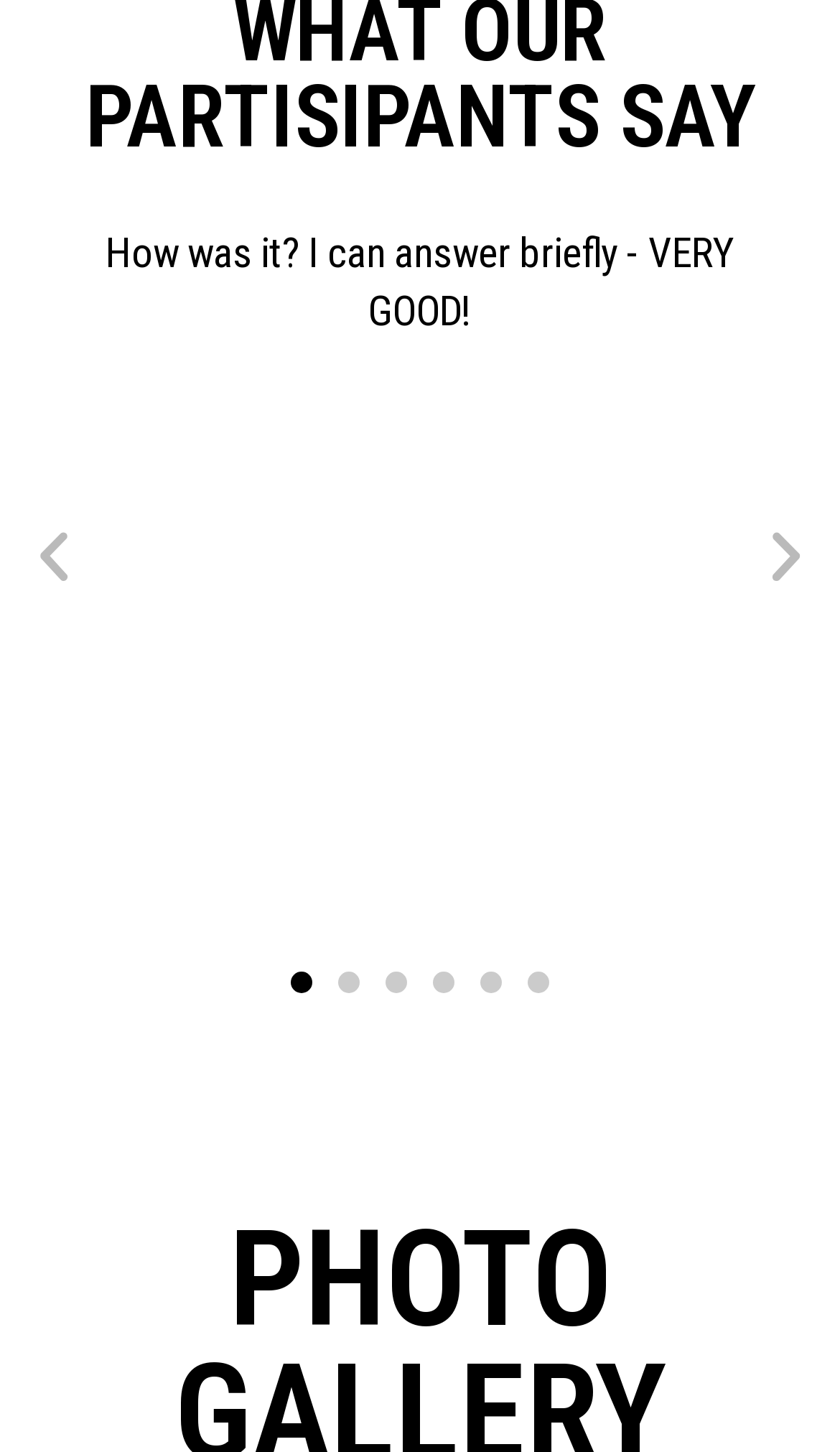What is the text on the first group element?
Look at the screenshot and give a one-word or phrase answer.

How was it? I can answer briefly - VERY GOOD!